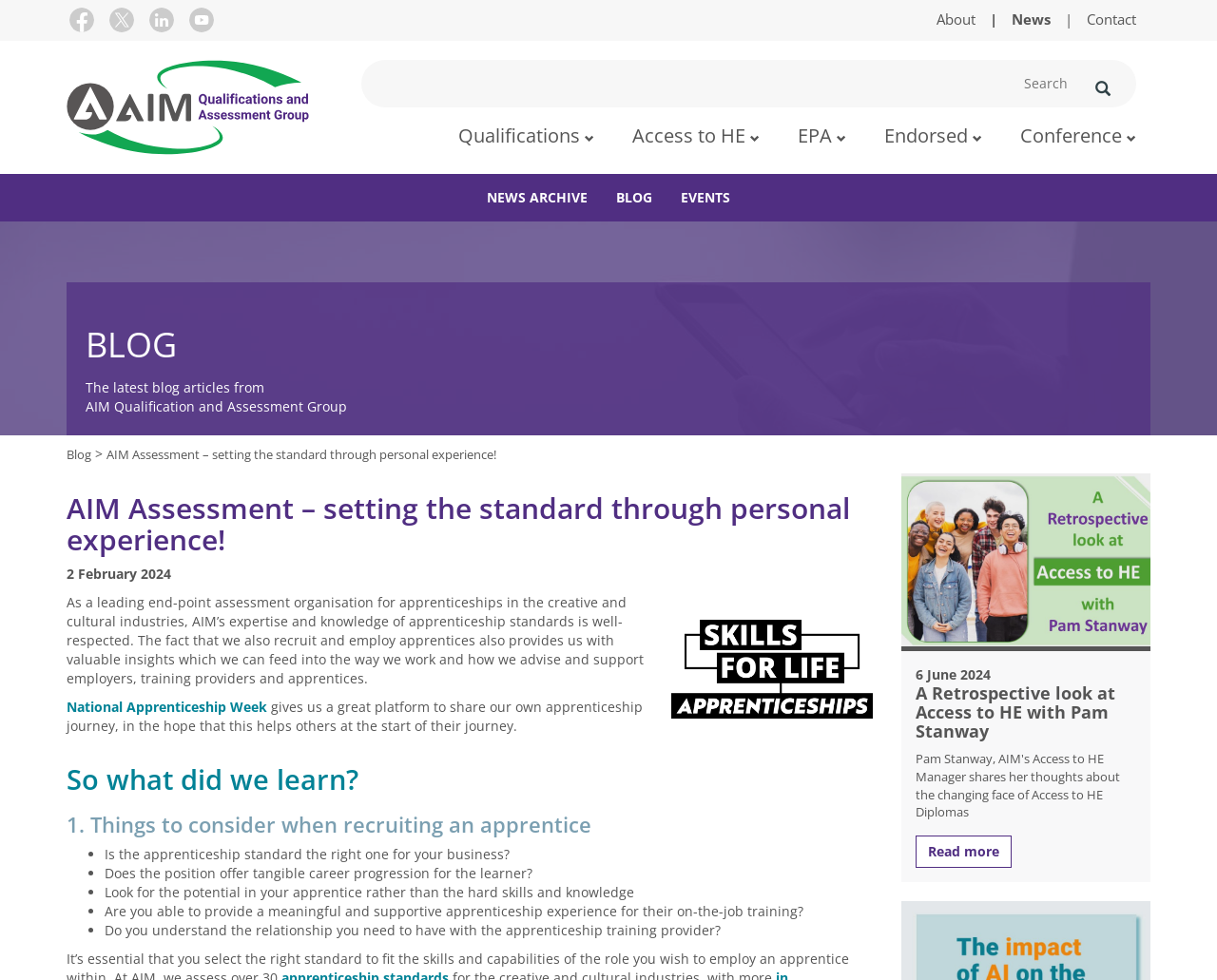Please identify the bounding box coordinates of the element on the webpage that should be clicked to follow this instruction: "Search for something". The bounding box coordinates should be given as four float numbers between 0 and 1, formatted as [left, top, right, bottom].

[0.297, 0.061, 0.879, 0.11]